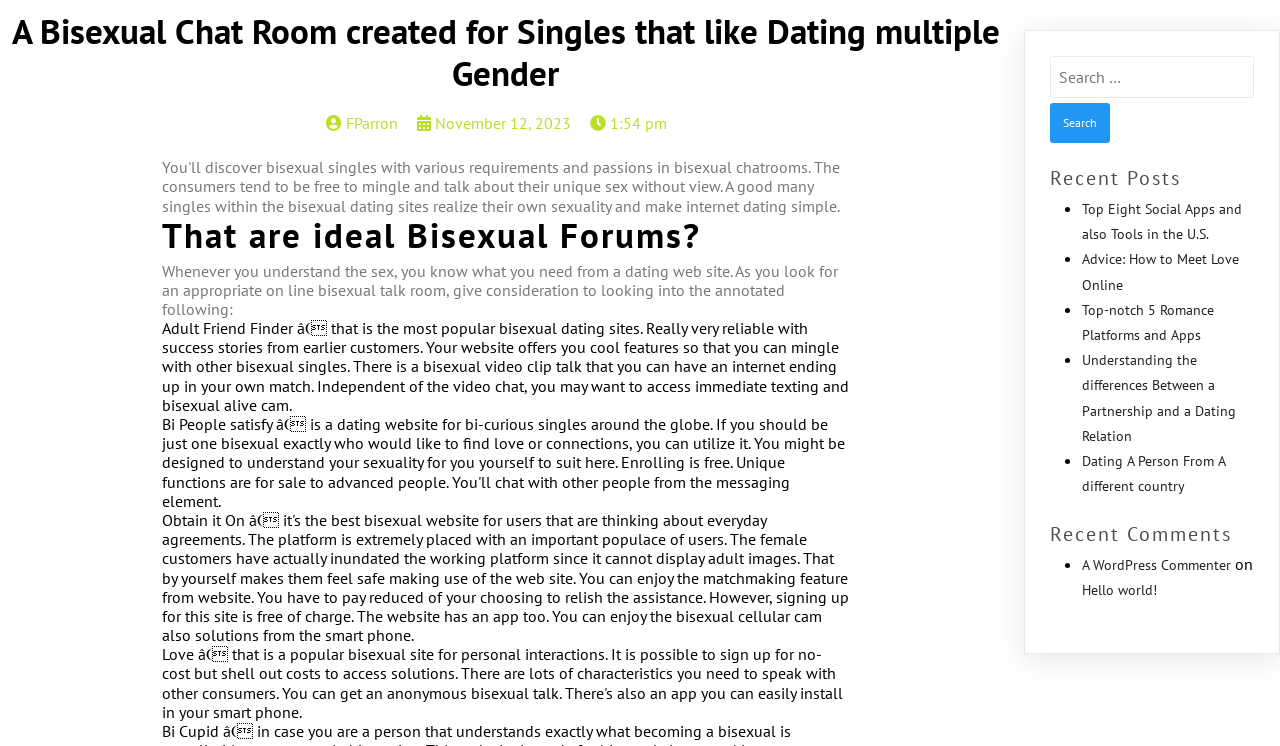What is the most popular bisexual dating site?
Based on the visual information, provide a detailed and comprehensive answer.

According to the webpage, Adult Friend Finder is the most popular bisexual dating site, which is mentioned in the paragraph that starts with 'Whenever you understand the sex, you know what you need from a dating web site...'.